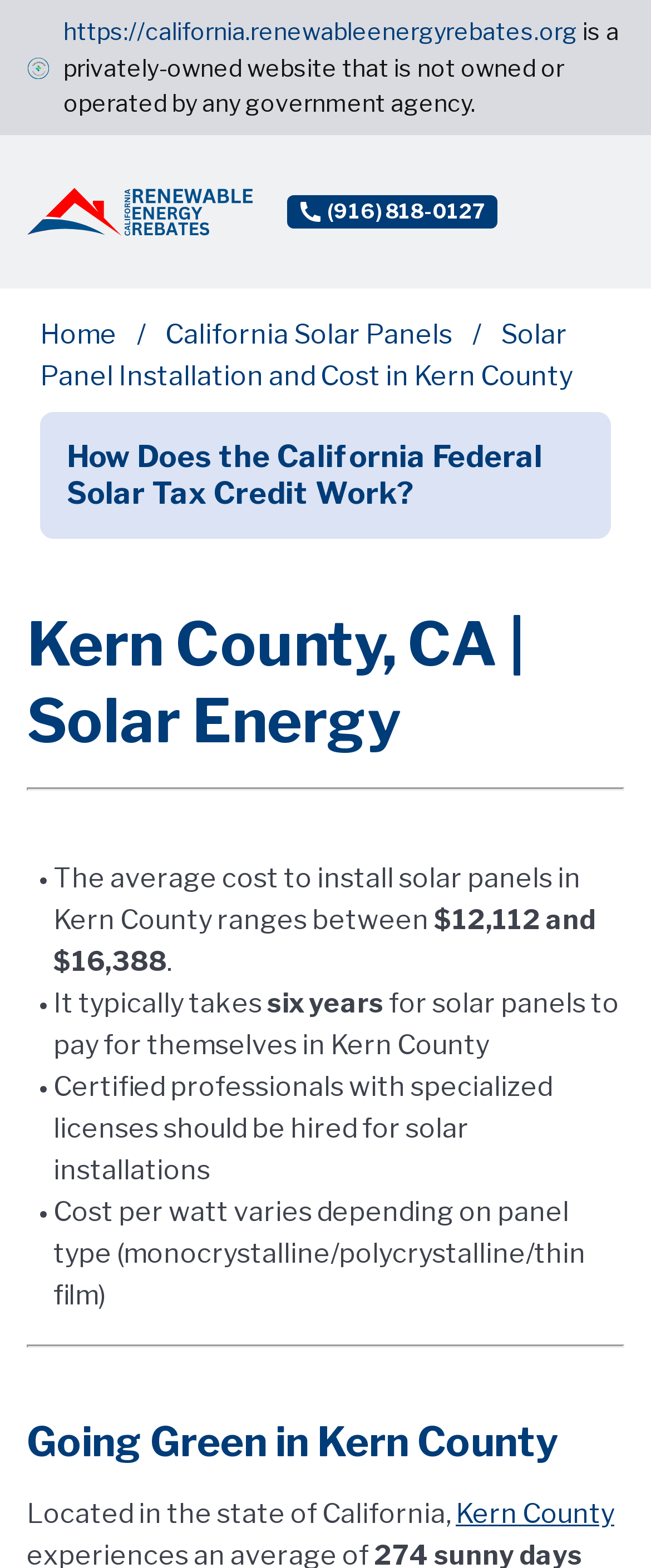How long does it take for solar panels to pay for themselves in Kern County?
Kindly give a detailed and elaborate answer to the question.

I found this information in the StaticText elements that describe the payback period of solar panels in Kern County, which is 'six years'.